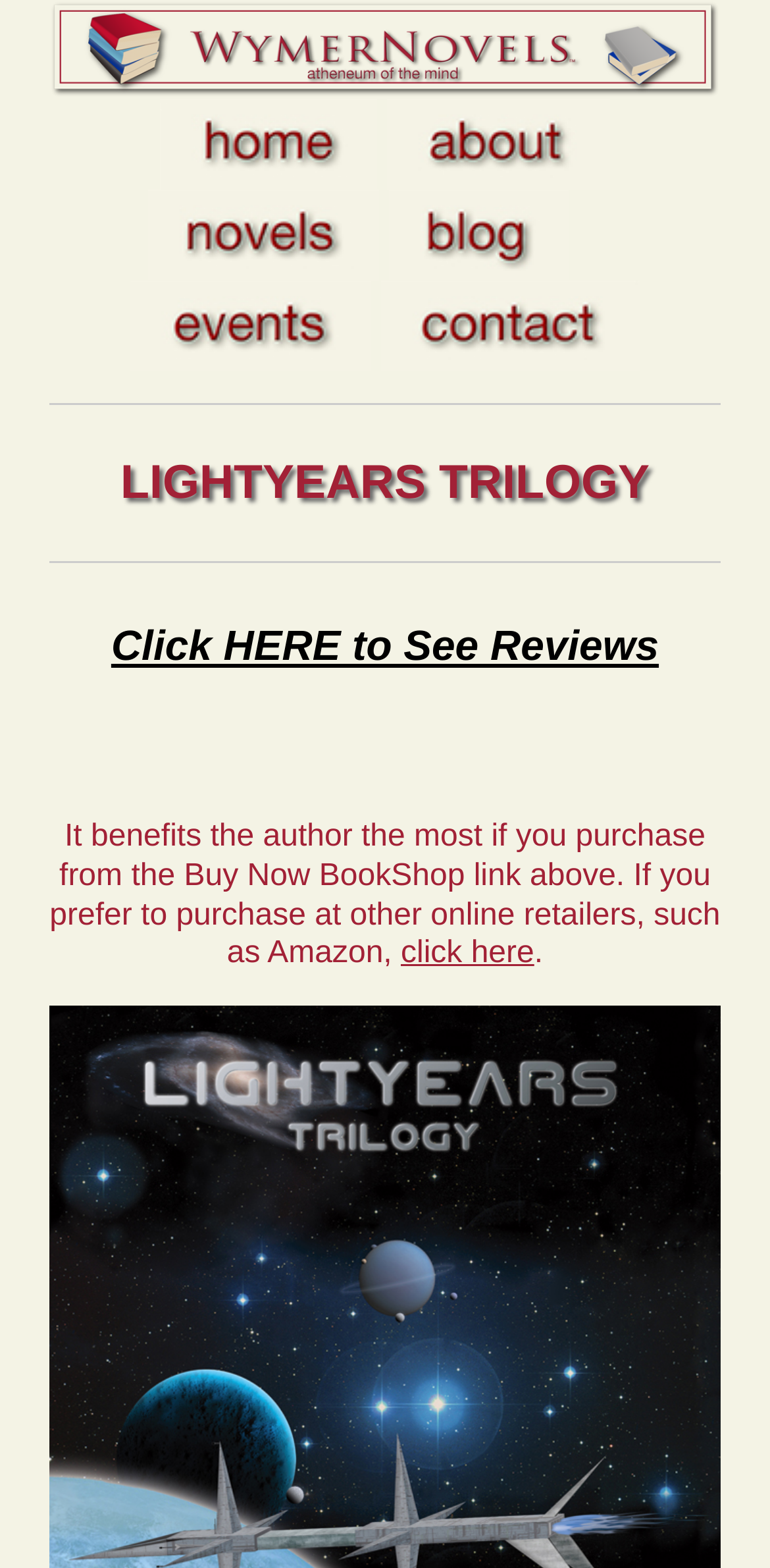Please answer the following question using a single word or phrase: 
Where can I purchase the book?

Buy Now BookShop